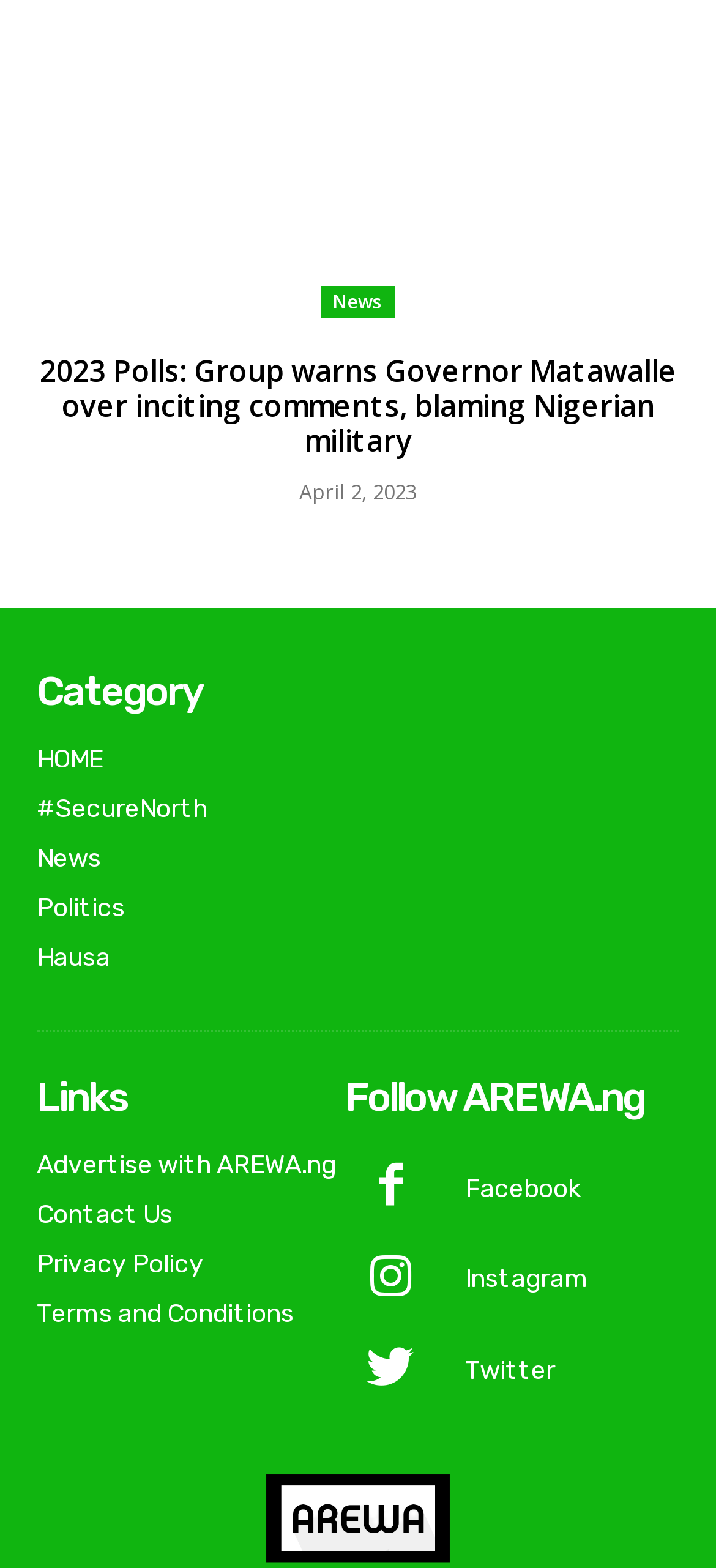Find and provide the bounding box coordinates for the UI element described with: "Privacy Policy".

[0.051, 0.796, 0.285, 0.816]